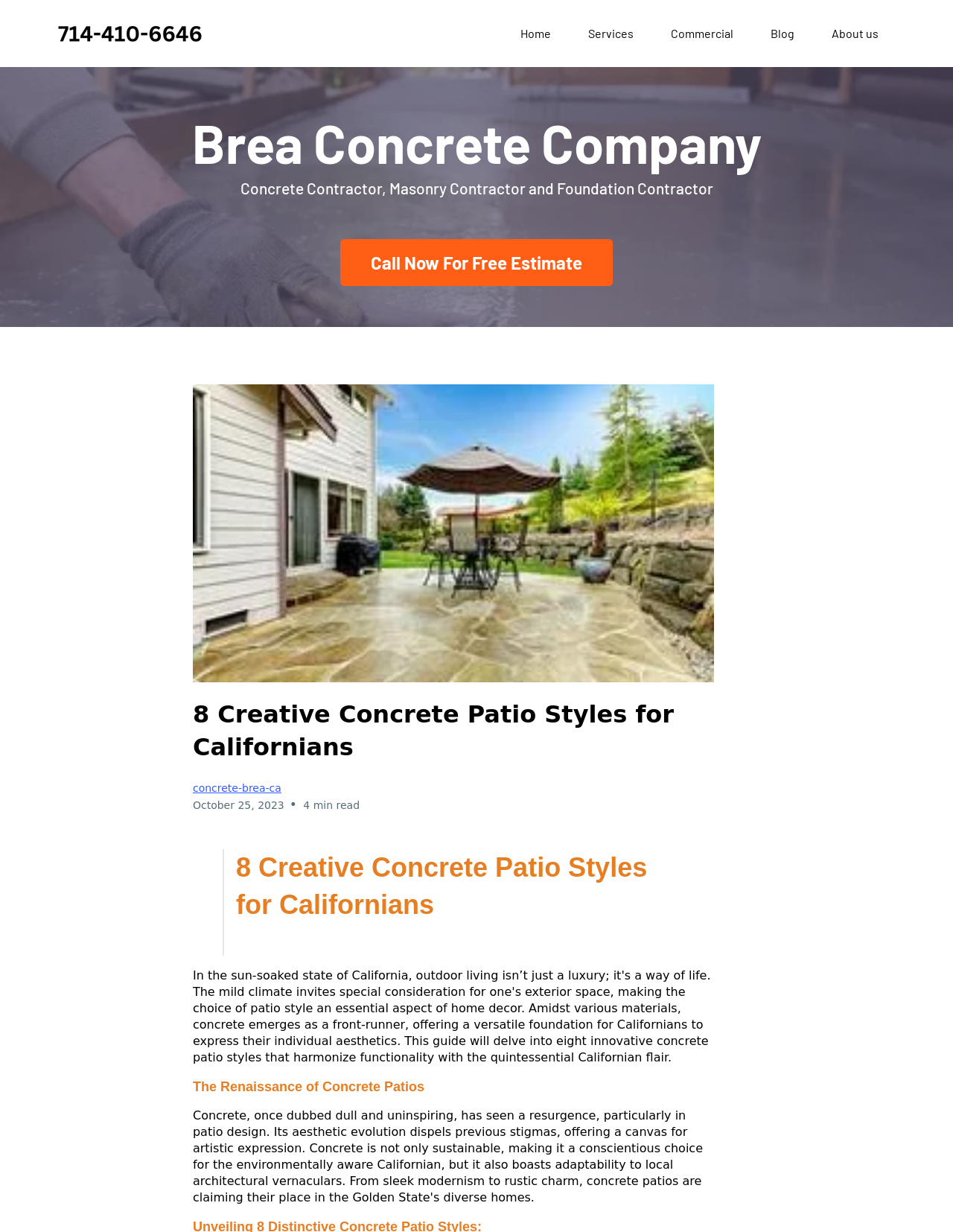Please identify the bounding box coordinates of the region to click in order to complete the task: "Visit Sailthru Email Marketing Software page". The coordinates must be four float numbers between 0 and 1, specified as [left, top, right, bottom].

None